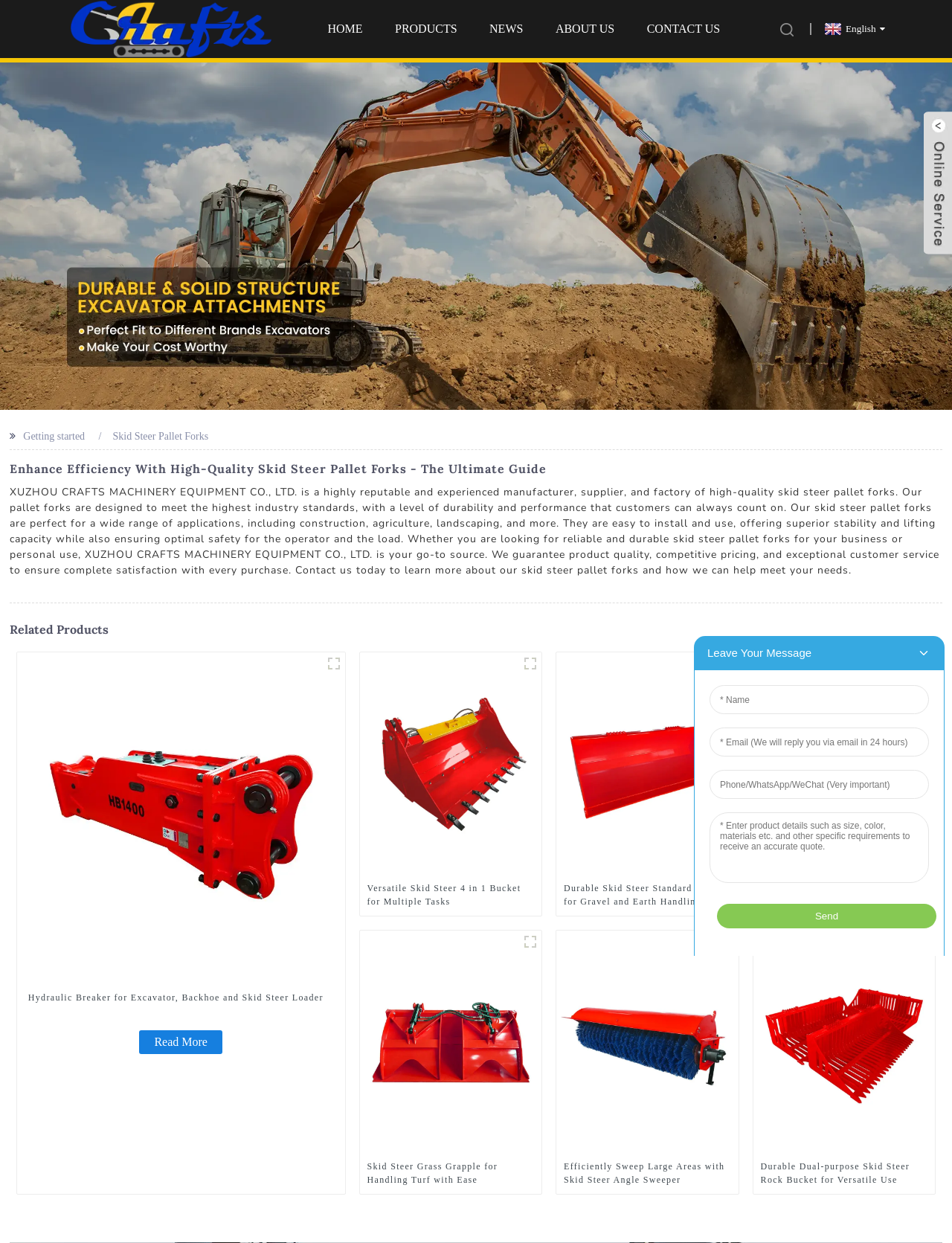Use one word or a short phrase to answer the question provided: 
What is the name of the product shown in the first figure?

Box Type Excavator Hydraulic Breaker